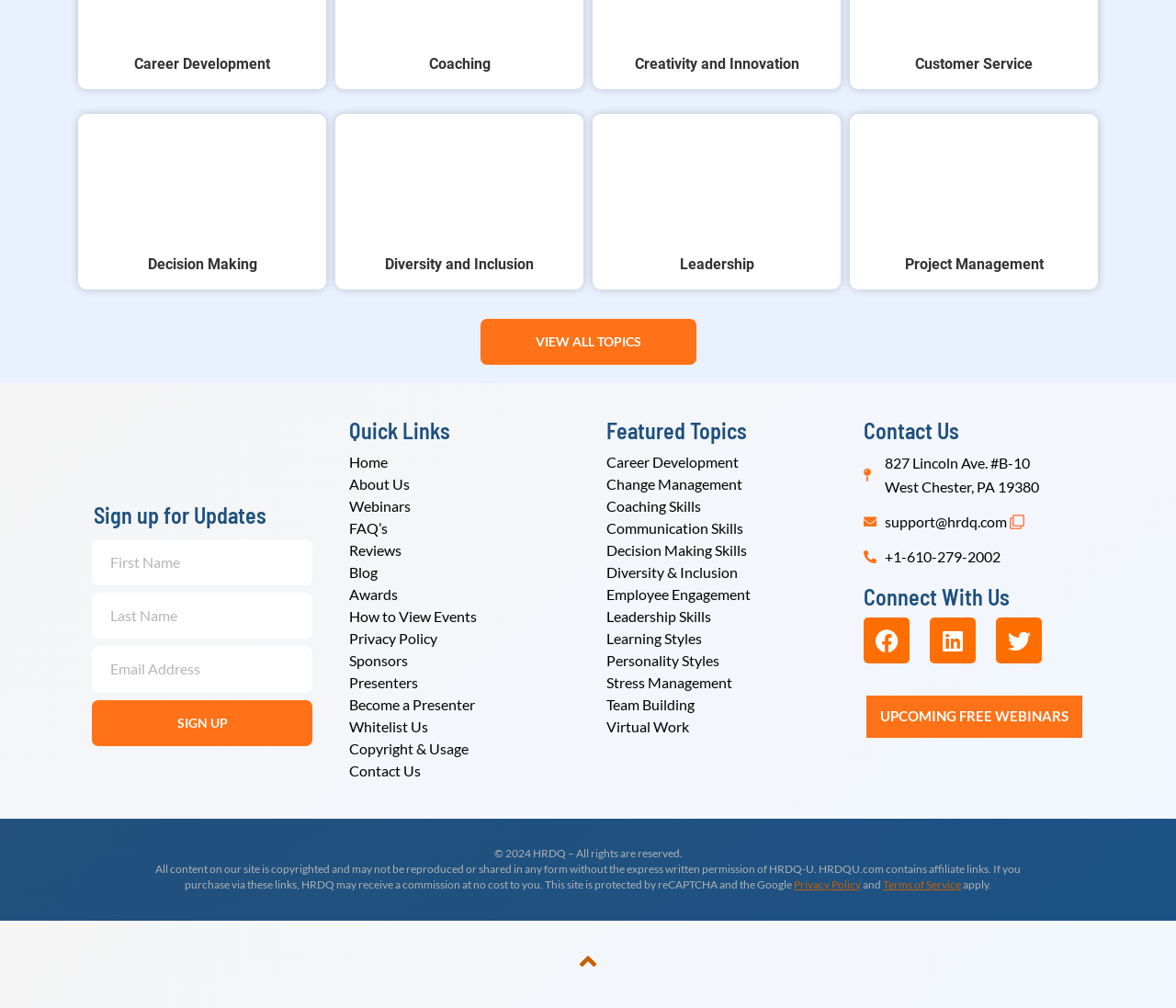Please specify the bounding box coordinates of the clickable region necessary for completing the following instruction: "Enter your first name in the input field". The coordinates must consist of four float numbers between 0 and 1, i.e., [left, top, right, bottom].

[0.078, 0.535, 0.266, 0.581]